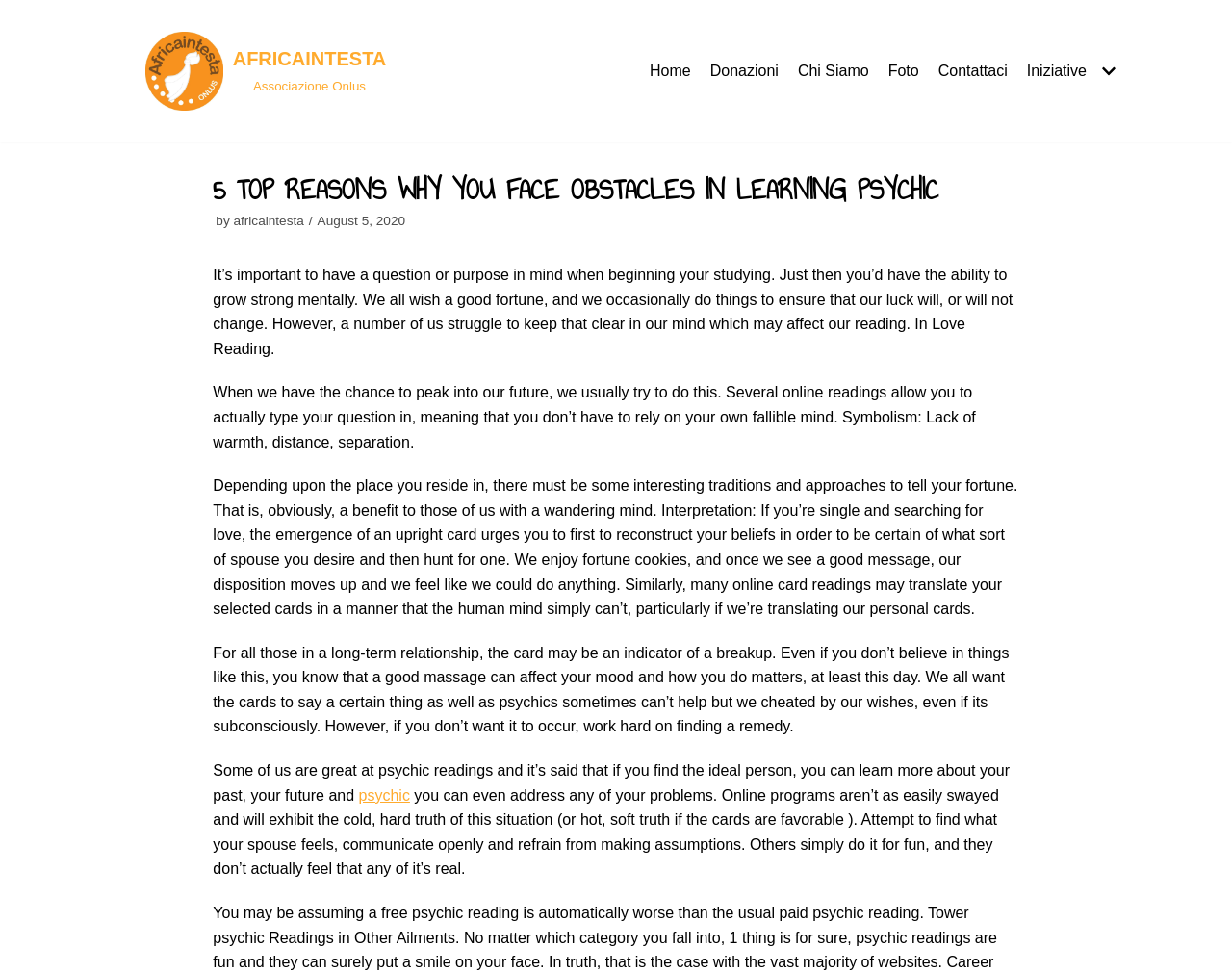Find the UI element described as: "Skip to content" and predict its bounding box coordinates. Ensure the coordinates are four float numbers between 0 and 1, [left, top, right, bottom].

[0.0, 0.0, 0.031, 0.02]